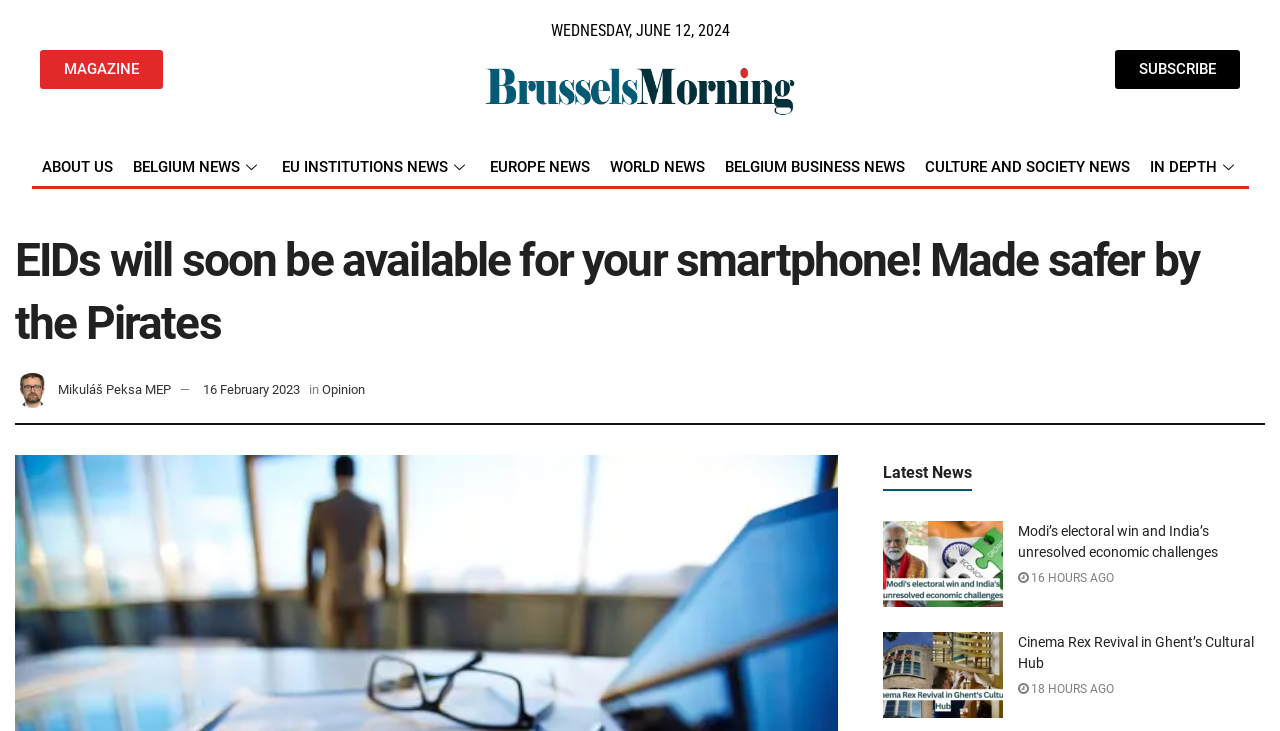What is the date of the news article?
Using the information from the image, provide a comprehensive answer to the question.

I found the date of the news article by looking at the static text element with the content 'WEDNESDAY, JUNE 12, 2024' which is located at the top of the webpage.